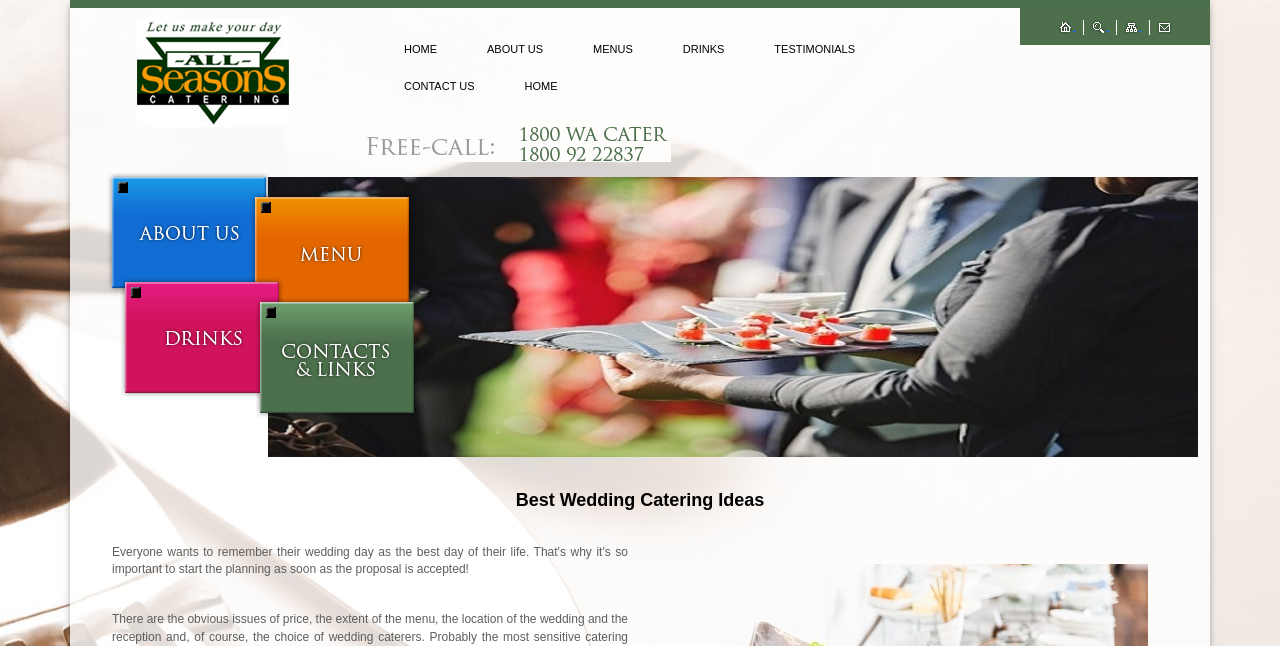Please determine the bounding box coordinates of the element's region to click for the following instruction: "view 'TESTIMONIALS'".

[0.585, 0.048, 0.688, 0.104]